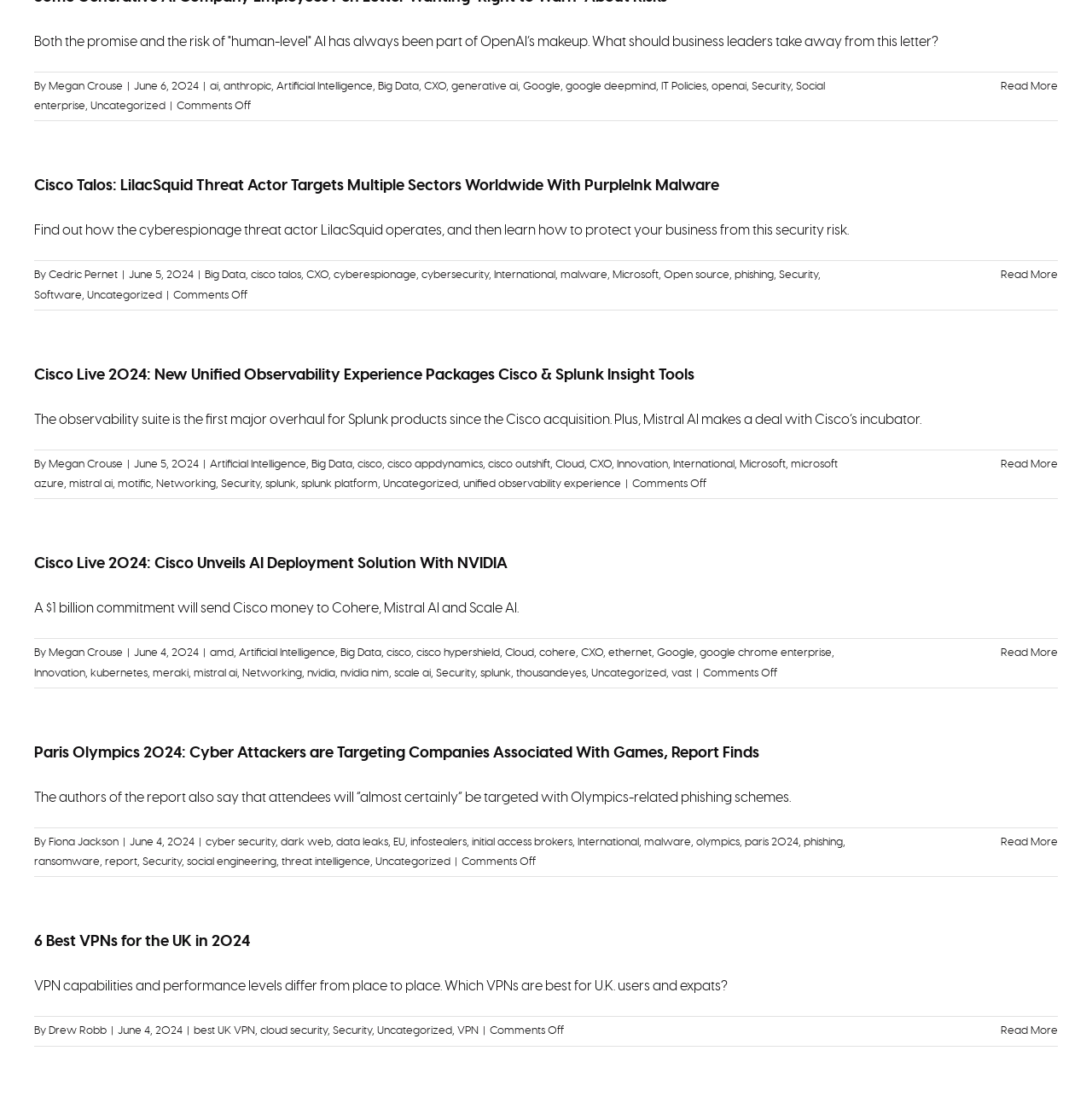Please specify the bounding box coordinates for the clickable region that will help you carry out the instruction: "Read more about Cisco Talos: LilacSquid Threat Actor Targets Multiple Sectors Worldwide With PurpleInk Malware".

[0.916, 0.246, 0.969, 0.256]